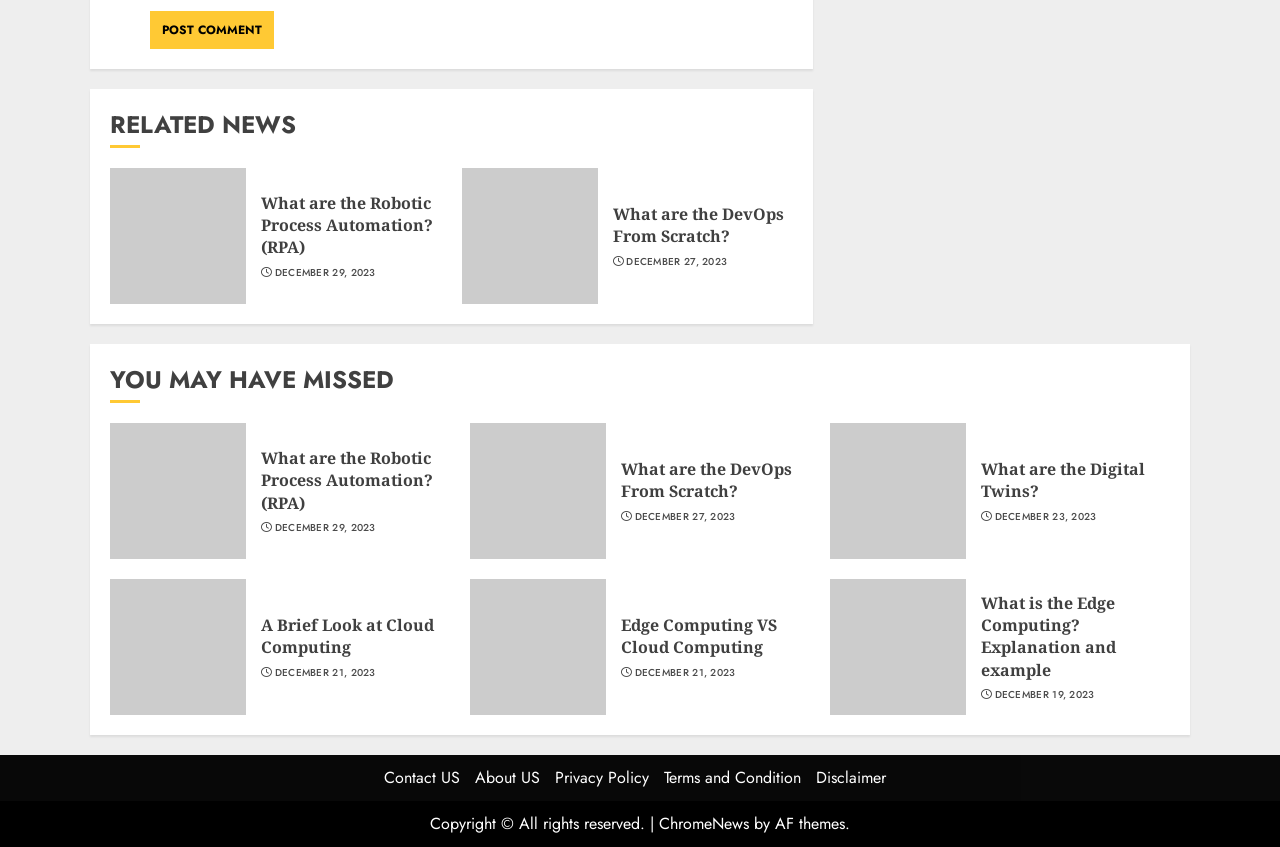Please mark the clickable region by giving the bounding box coordinates needed to complete this instruction: "Learn about DevOps".

[0.479, 0.239, 0.62, 0.292]